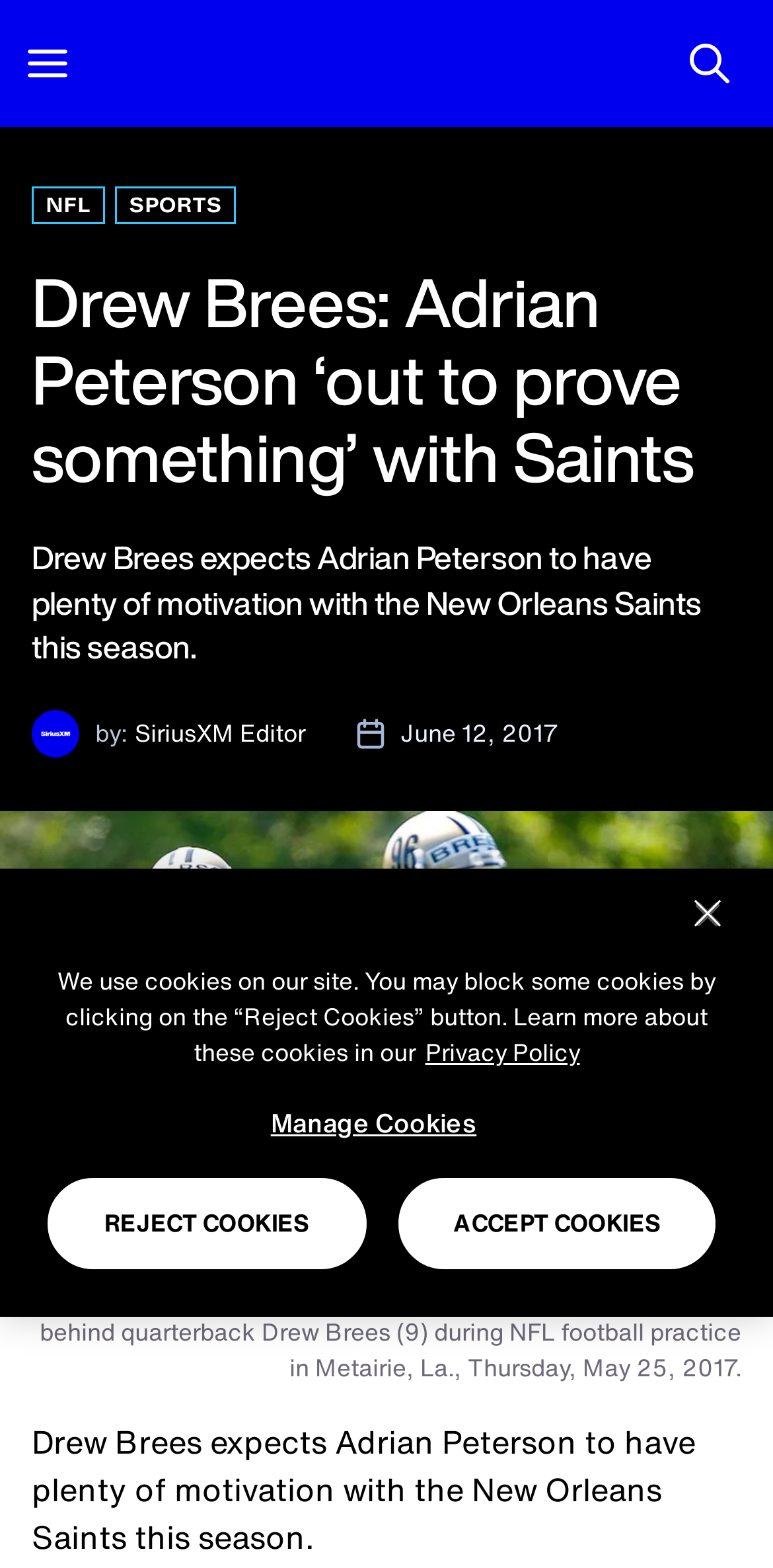Describe in detail what you see on the webpage.

The webpage appears to be a news article about Drew Brees' expectations for Adrian Peterson's performance with the New Orleans Saints. At the top of the page, there is a main navigation menu with a button to open it, a link to navigate to the homepage, and a button to open a search function. The navigation menu is located at the top left of the page, spanning almost the entire width.

Below the navigation menu, there is a header section that contains links to categories such as "NFL" and "Sports". The "Sports" category is highlighted, with the text "SPORTS" displayed in a slightly larger font. The main heading of the article, "Drew Brees: Adrian Peterson ‘out to prove something’ with Saints", is displayed prominently in the center of the header section.

Underneath the header section, there is a brief summary of the article, which is the same as the meta description: "Drew Brees expects Adrian Peterson to have plenty of motivation with the New Orleans Saints this season." The author of the article, "SiriusXM Editor", is credited below the summary, along with a profile picture and the date of publication, "June 12, 2017".

The main content of the article is accompanied by a figure, which is likely an image related to the article. The image is described as "New Orleans Saints running back Adrian Peterson (28) stands behind quarterback Drew Brees (9) during NFL football practice in Metairie, La., Thursday, May 25, 2017."

At the bottom of the page, there is a cookie banner that alerts users about the use of cookies on the site. The banner provides options to manage cookies, reject cookies, or accept cookies. There is also a link to learn more about the site's privacy policy.